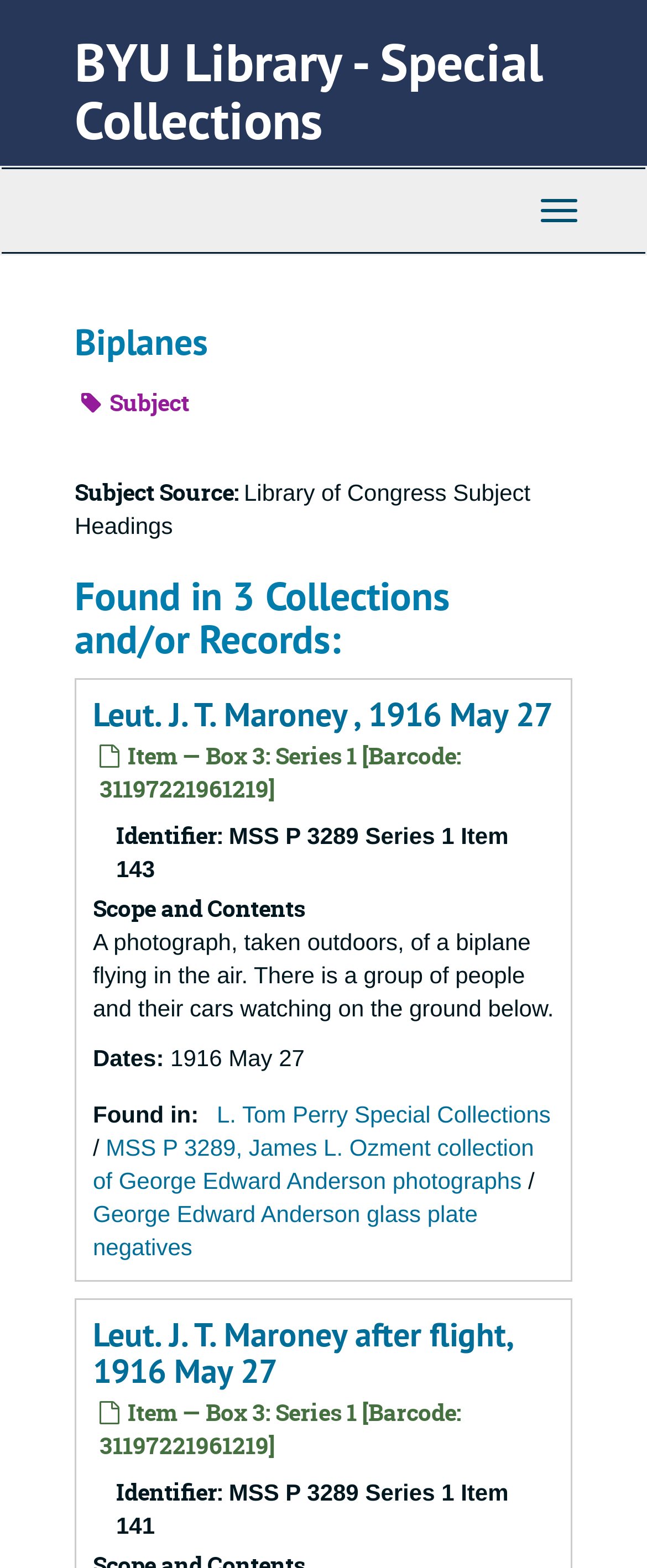Give a detailed account of the webpage.

The webpage is about biplanes, specifically showcasing two collections and/or records related to biplanes. At the top, there is a heading "BYU Library - Special Collections" with a link to the same title. Below this, there is a navigation menu with a toggle button on the right side.

The main content starts with a heading "Biplanes" followed by a section with the title "Subject" and a description "Library of Congress Subject Headings". Below this, there is a section with the title "Page Actions".

The main content is divided into two sections, each describing a collection or record related to biplanes. The first section has a heading "Leut. J. T. Maroney, 1916 May 27" with a link to the same title. Below this, there is a description of the item, including its identifier, scope, and contents. The scope and contents section includes a photograph description, which is a biplane flying in the air with people and cars watching on the ground below. There is also information about the dates and where the item was found.

The second section has a heading "Leut. J. T. Maroney after flight, 1916 May 27" with a link to the same title. This section has a similar structure to the first one, with a description of the item, including its identifier, scope, and contents.

Throughout the webpage, there are several links to related collections and records, such as "L. Tom Perry Special Collections" and "George Edward Anderson glass plate negatives".